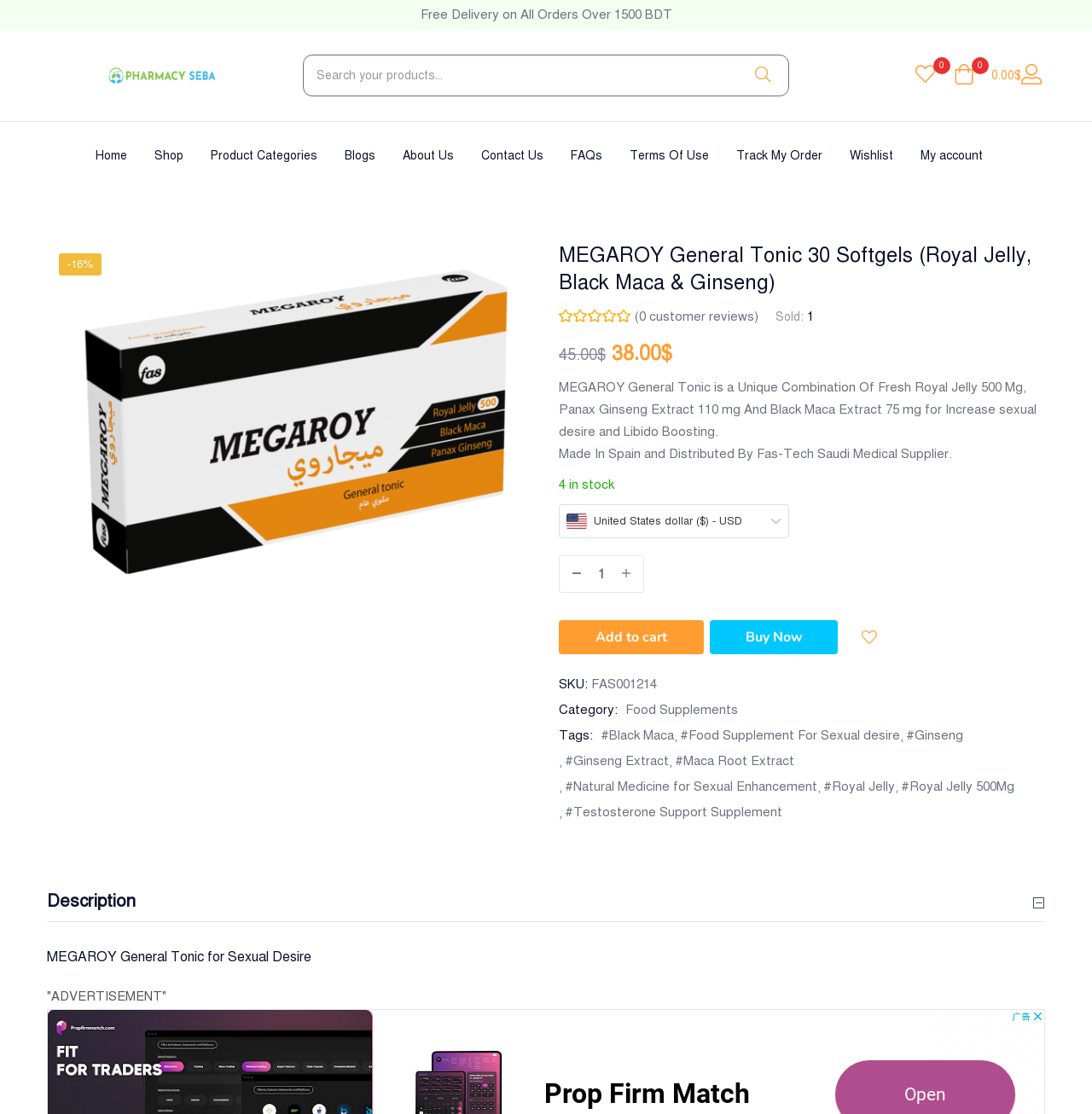Please specify the bounding box coordinates of the element that should be clicked to execute the given instruction: 'Go to the 'Home' page'. Ensure the coordinates are four float numbers between 0 and 1, expressed as [left, top, right, bottom].

[0.088, 0.109, 0.129, 0.171]